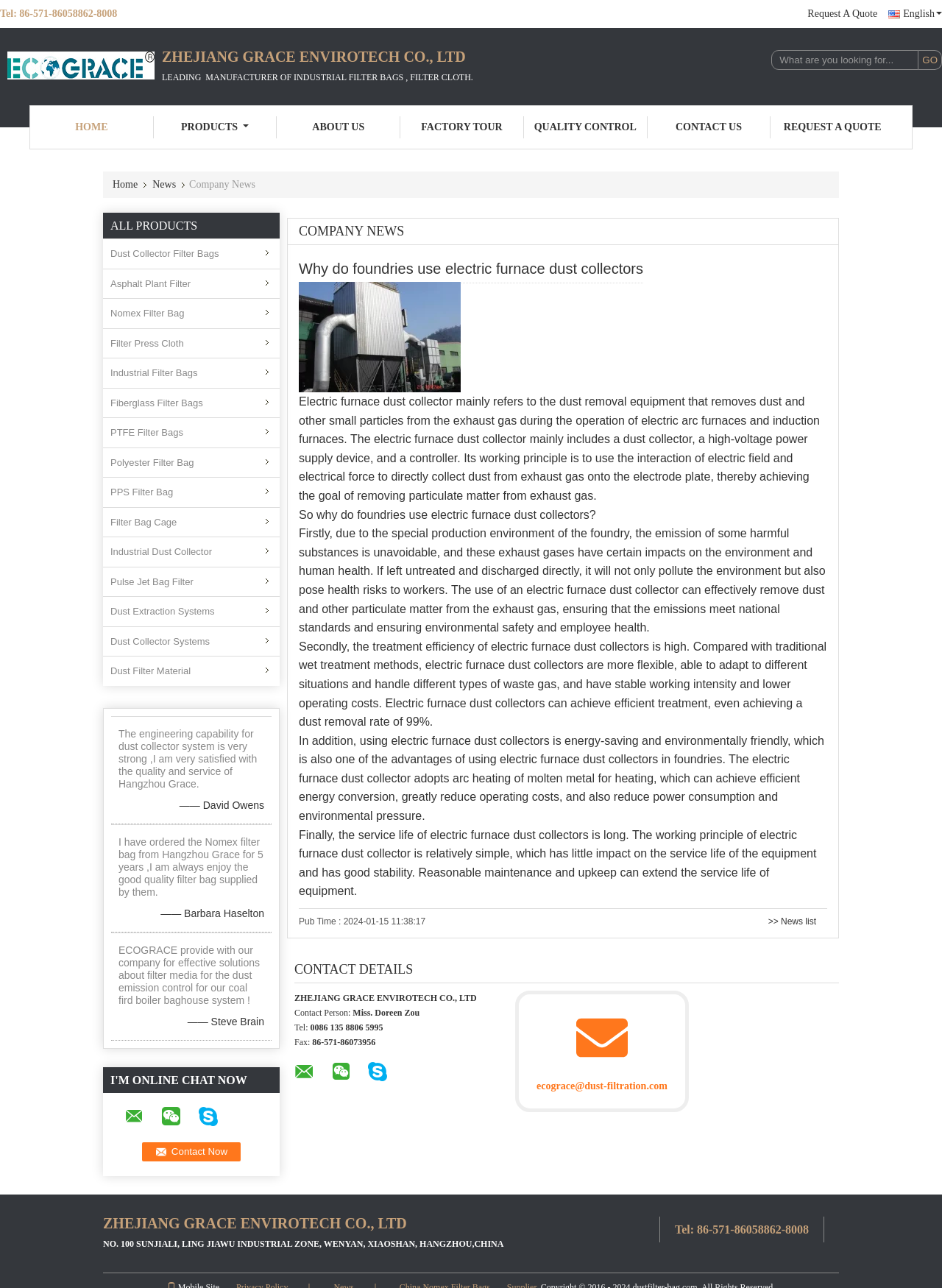Please respond in a single word or phrase: 
What is the function of the 'Request A Quote' button?

To request a quote